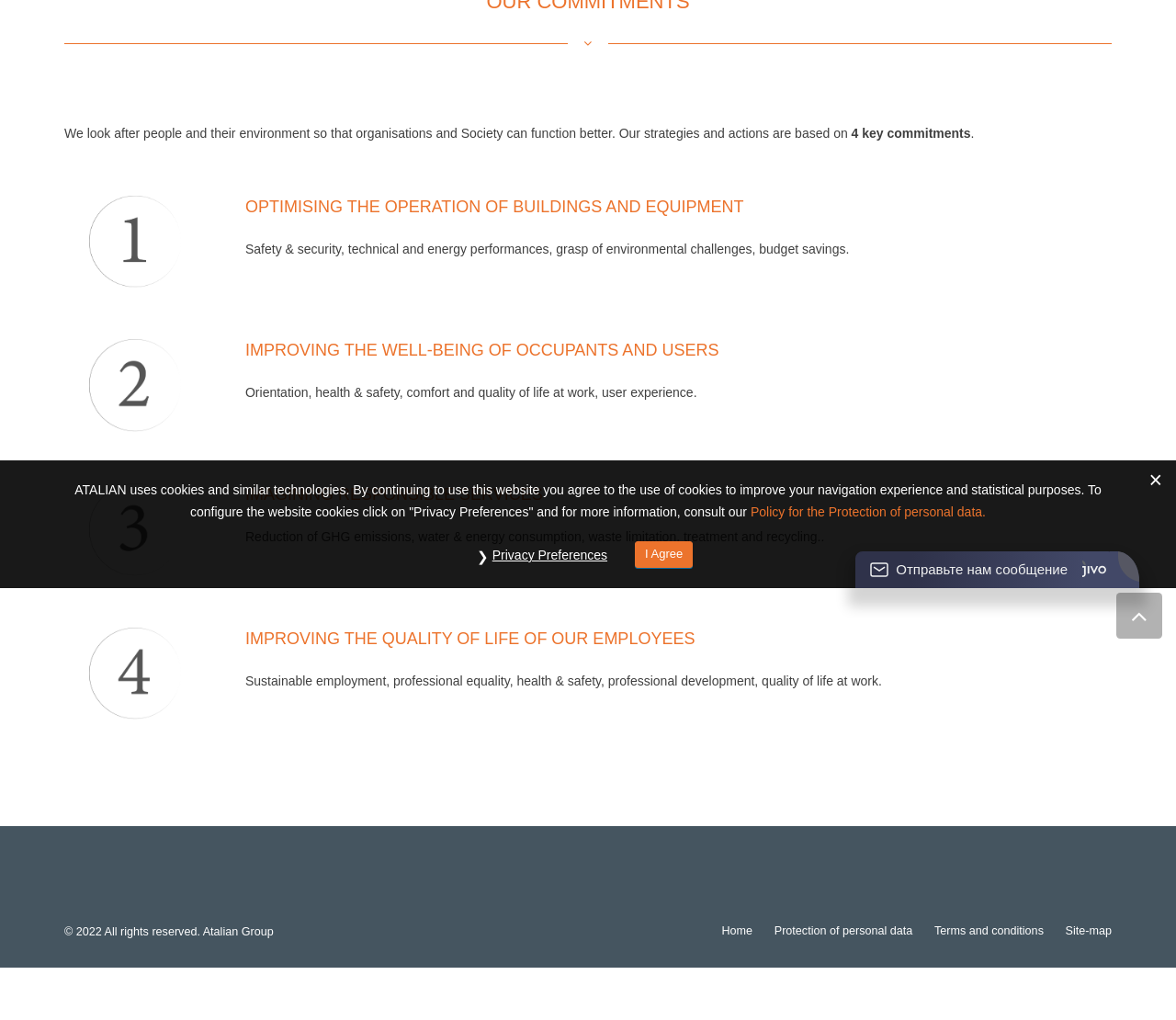Identify the bounding box of the UI element described as follows: "Protection of personal data". Provide the coordinates as four float numbers in the range of 0 to 1 [left, top, right, bottom].

[0.658, 0.907, 0.776, 0.919]